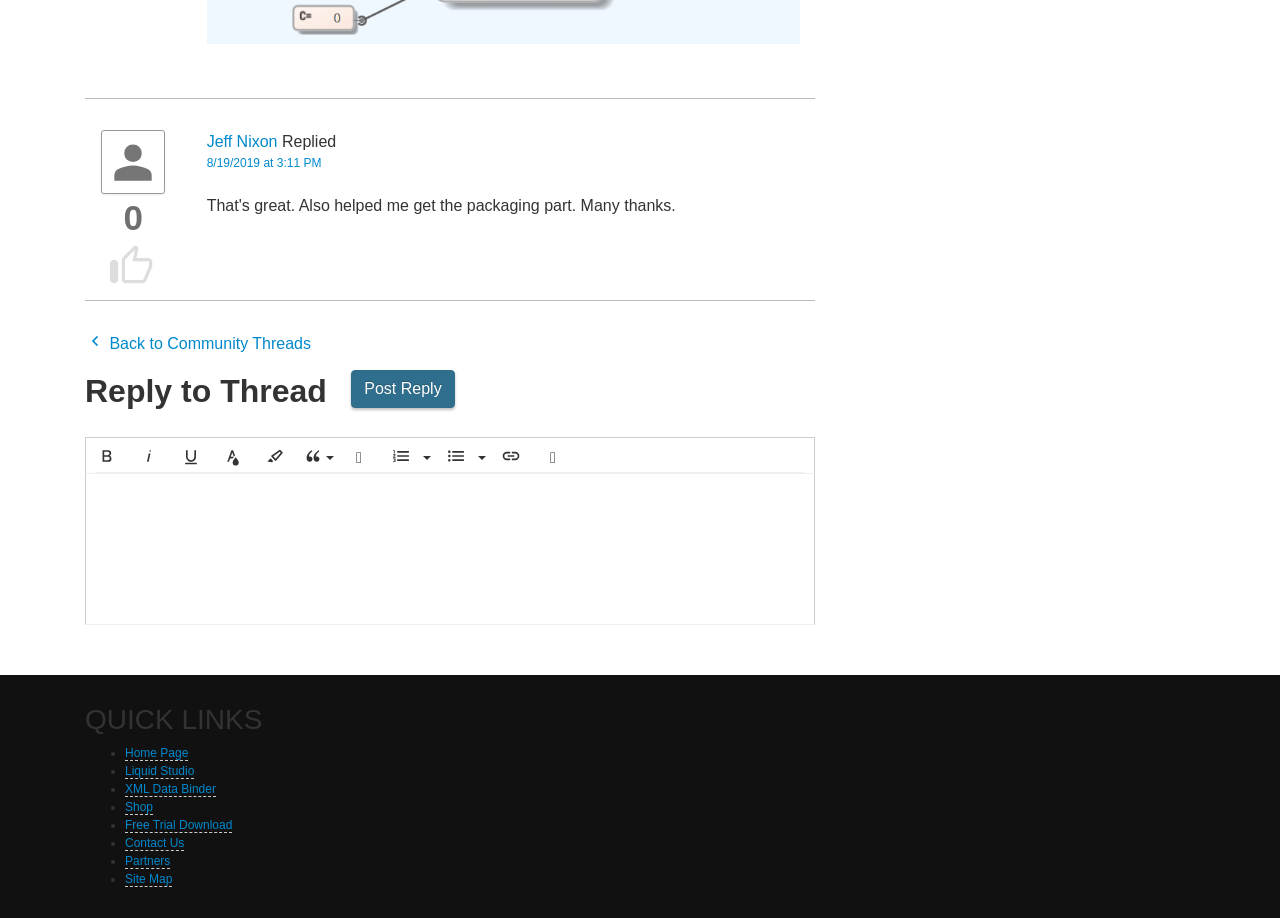Determine the bounding box coordinates for the clickable element to execute this instruction: "Click the 'Bold' button". Provide the coordinates as four float numbers between 0 and 1, i.e., [left, top, right, bottom].

[0.069, 0.477, 0.098, 0.514]